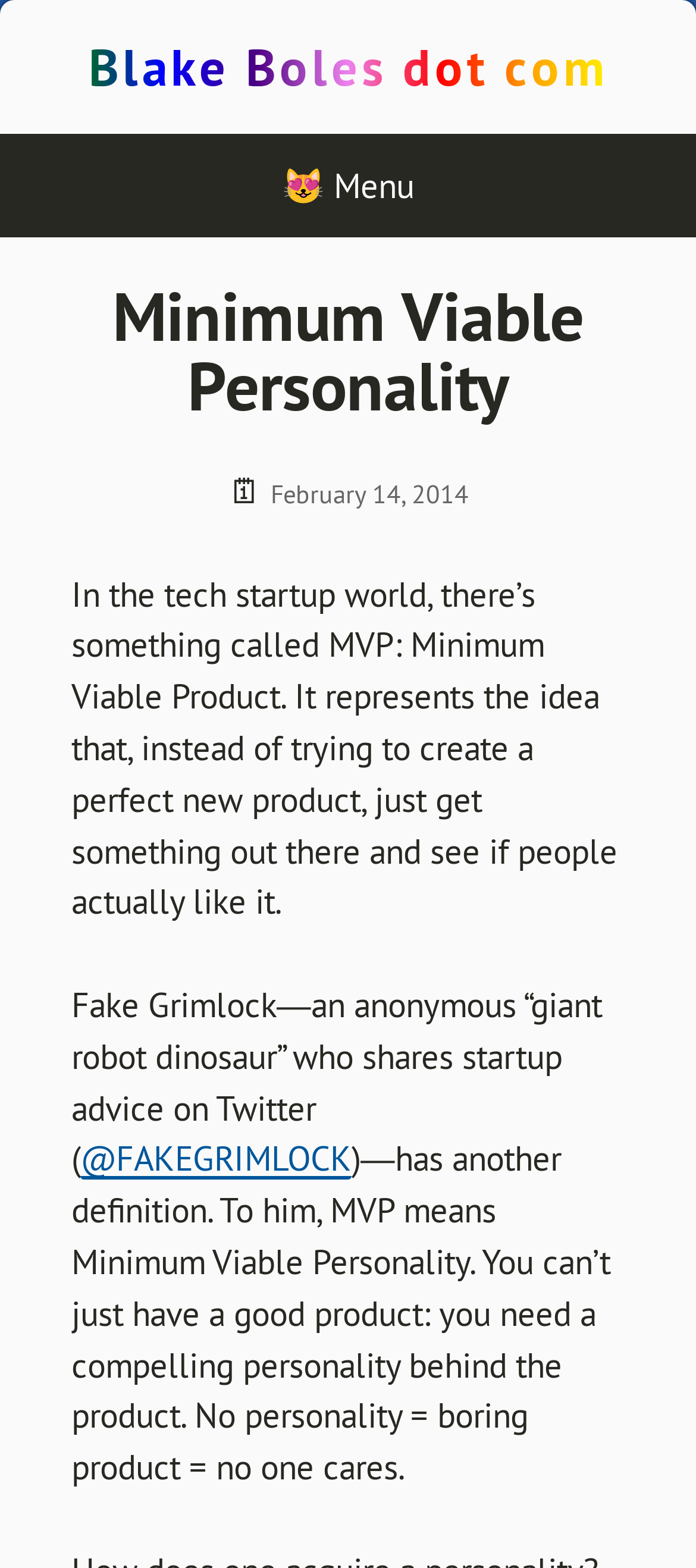Detail the features and information presented on the webpage.

The webpage is titled "Minimum Viable Personality • Blake Boles dot com" and has a prominent heading "Blake Boles dot com" at the top left corner. To the right of the heading is a button labeled "😻 Menu" which, when expanded, controls the primary menu.

Below the menu button is a header section containing the main title "Minimum Viable Personality" and a calendar icon "🗓" with a date "February 14, 2014" next to it.

The main content of the webpage is a block of text that spans most of the page's width. The text discusses the concept of MVP (Minimum Viable Product) in the tech startup world and how it represents the idea of creating a product that is good enough to be released and tested with users. The text also quotes Fake Grimlock, an anonymous startup advisor on Twitter, who defines MVP as Minimum Viable Personality, emphasizing the importance of having a compelling personality behind a product.

There are two links on the page: one is the title "Blake Boles dot com" at the top, and the other is the Twitter handle "@FAKEGRIMLOCK" mentioned in the text.